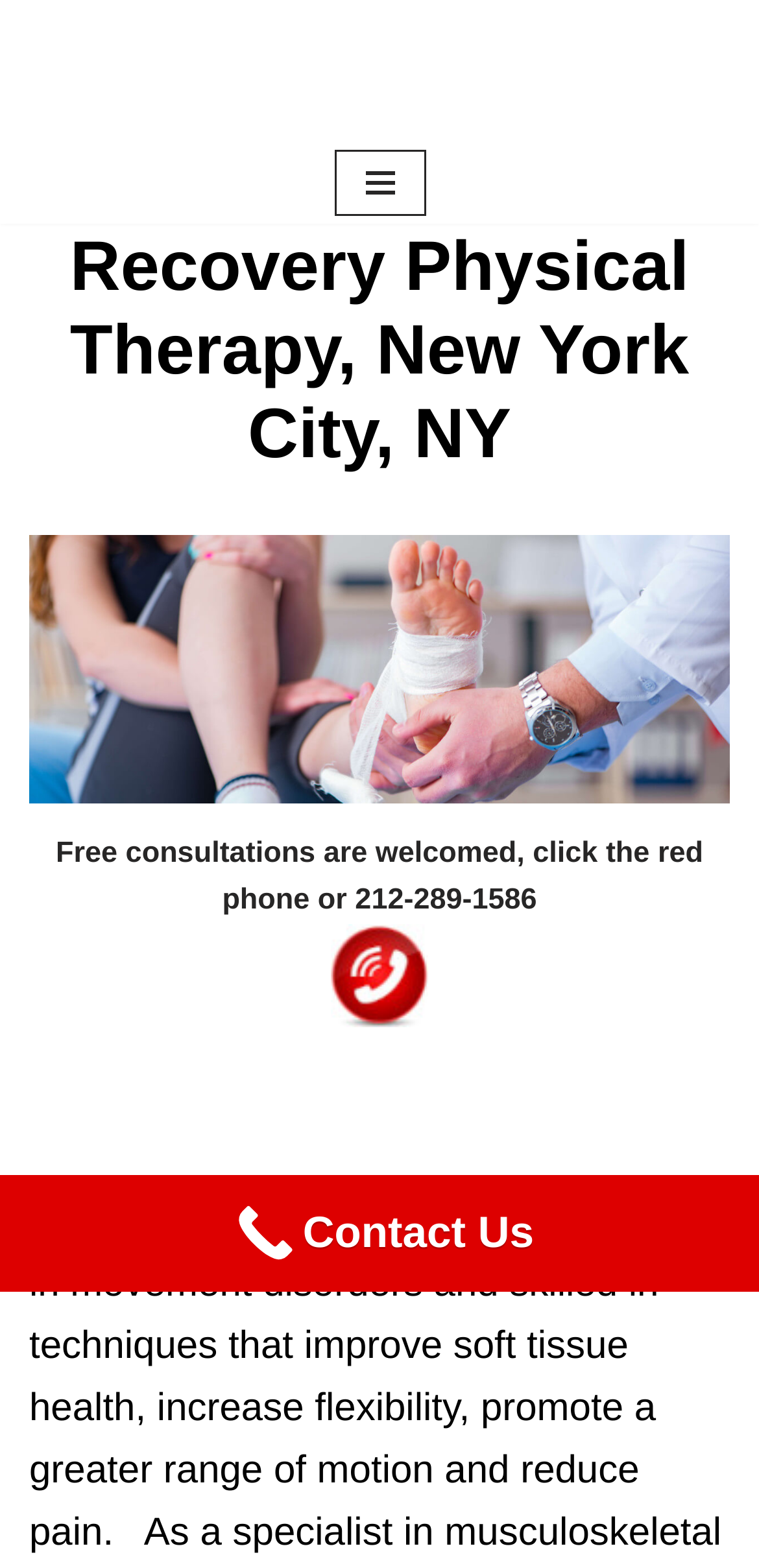Please provide a brief answer to the following inquiry using a single word or phrase:
How many links are there in the top section?

2